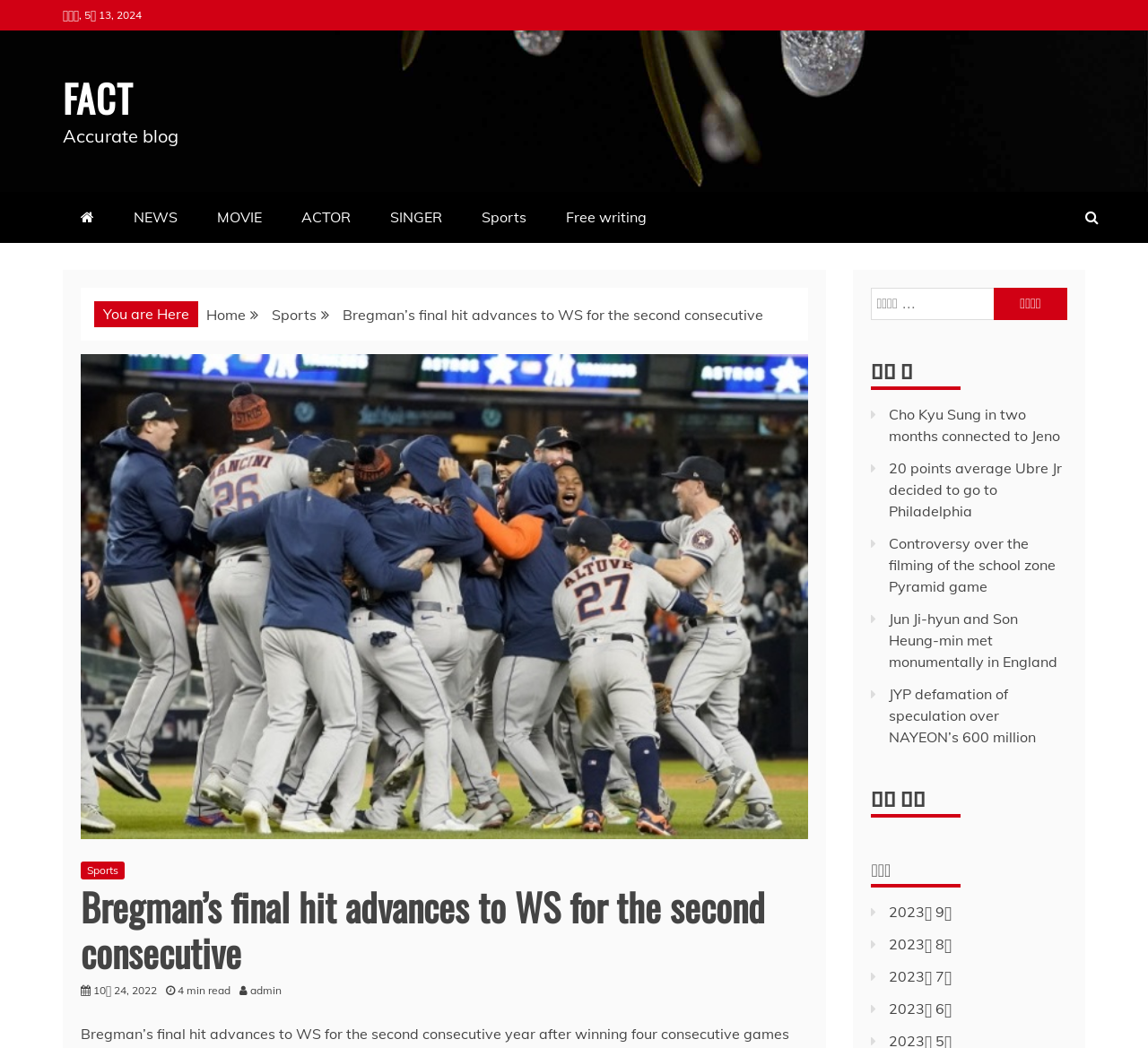Illustrate the webpage with a detailed description.

This webpage appears to be a news or blog website, with a focus on sports news. At the top of the page, there is a date displayed, "월요일, 5월 13, 2024" (Monday, May 13, 2024), followed by a link to "FACT" and a description "Accurate blog". Below this, there is a row of links to different categories, including "NEWS", "MOVIE", "ACTOR", "SINGER", "Sports", and "Free writing".

To the right of these links, there is a search bar with a button labeled "검색하기" (Search). Above the search bar, there is a heading "최신 글" (Latest Articles), followed by a list of five news article links with titles such as "Cho Kyu Sung in two months connected to Jeno" and "Jun Ji-hyun and Son Heung-min met monumentally in England".

Below the search bar, there is a section with a heading "최신 댓글" (Latest Comments), and another section with a heading "보관함" (Archive). The archive section contains links to different months, from June 2023 to September 2023.

In the main content area, there is a large image with a caption "Bregman’s final hit advances to WS for the second consecutive", which appears to be a sports-related news article. Above the image, there is a breadcrumb navigation menu with links to "Home" and "Sports". Below the image, there is a heading with the same title as the image, followed by a link to "Sports" and a timestamp "10월 24, 2022" (October 24, 2022). The article also has a "4 min read" label and is attributed to an author named "admin".